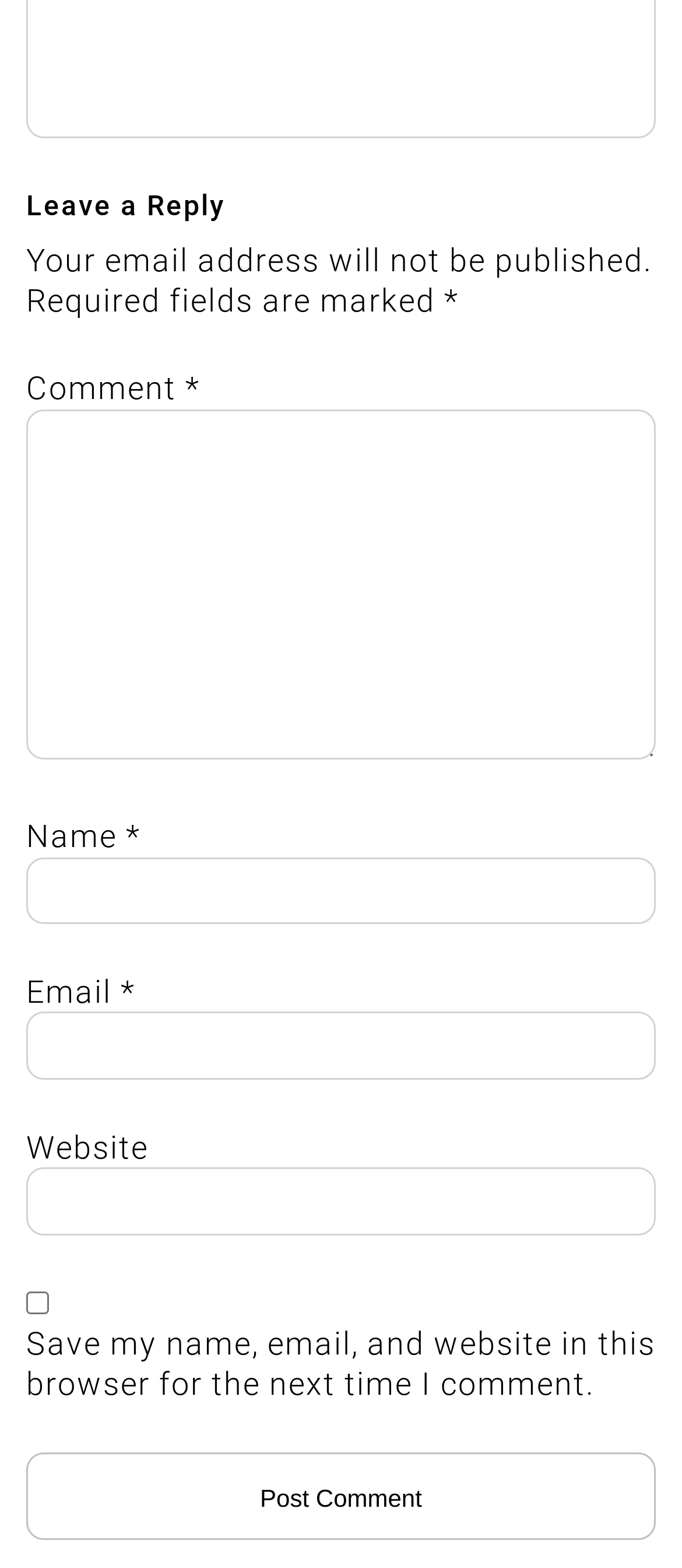Please answer the following question using a single word or phrase: 
What is the button to submit a comment?

Post Comment